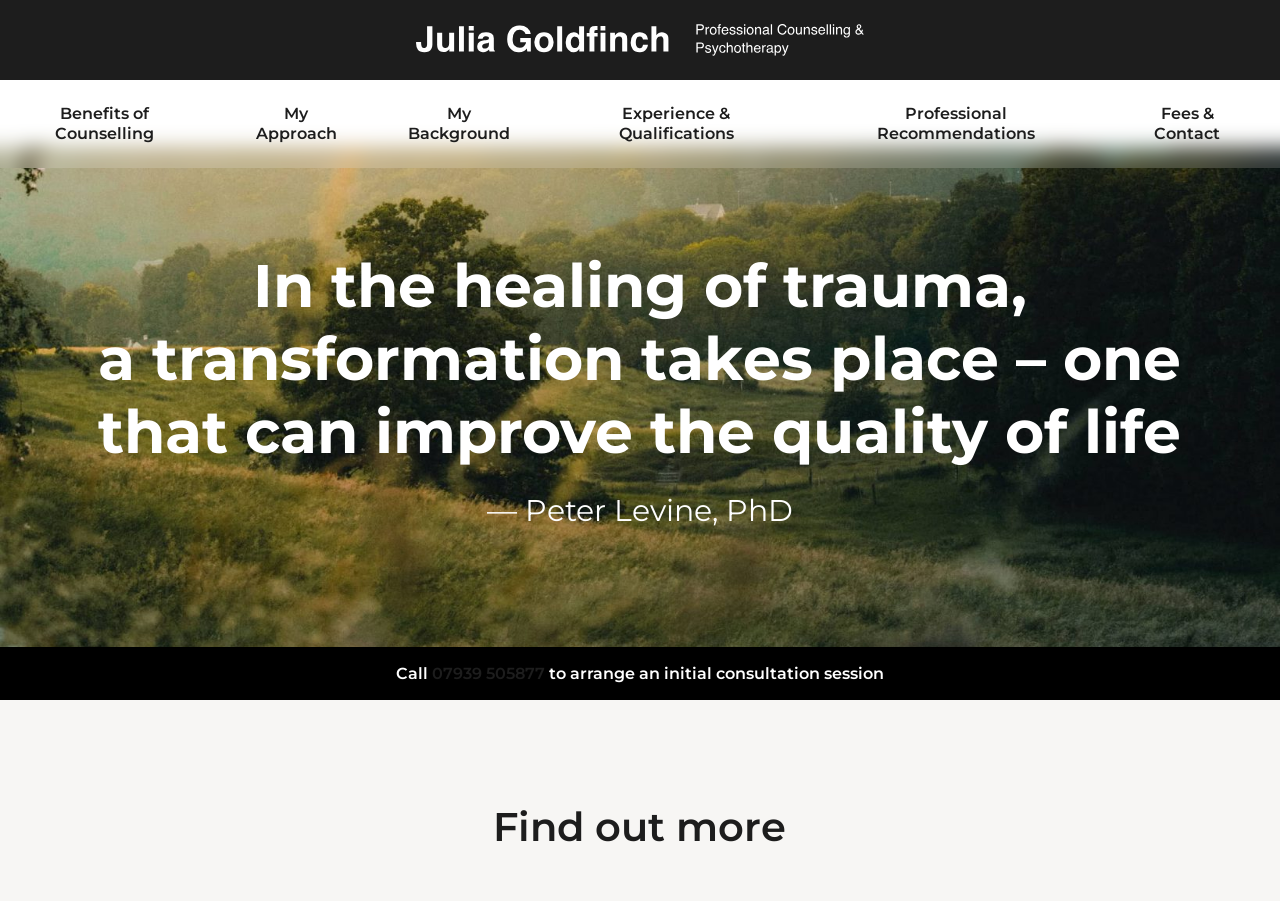What is the phone number to arrange an initial consultation session?
Based on the screenshot, provide a one-word or short-phrase response.

07939 505877